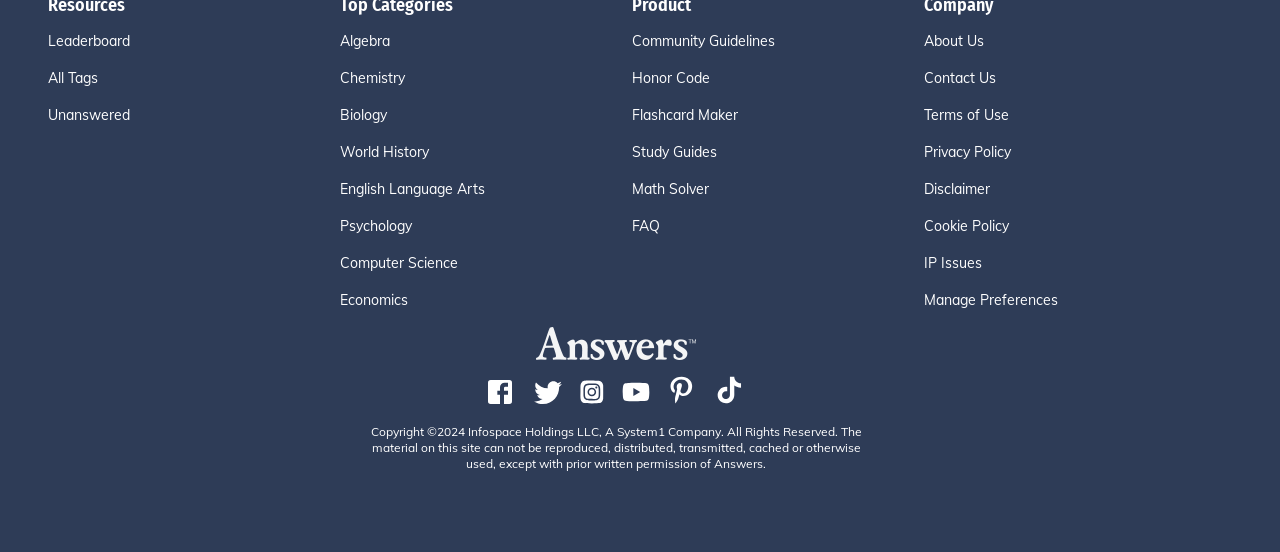Please answer the following question using a single word or phrase: 
What type of subjects are listed on the webpage?

Academic subjects